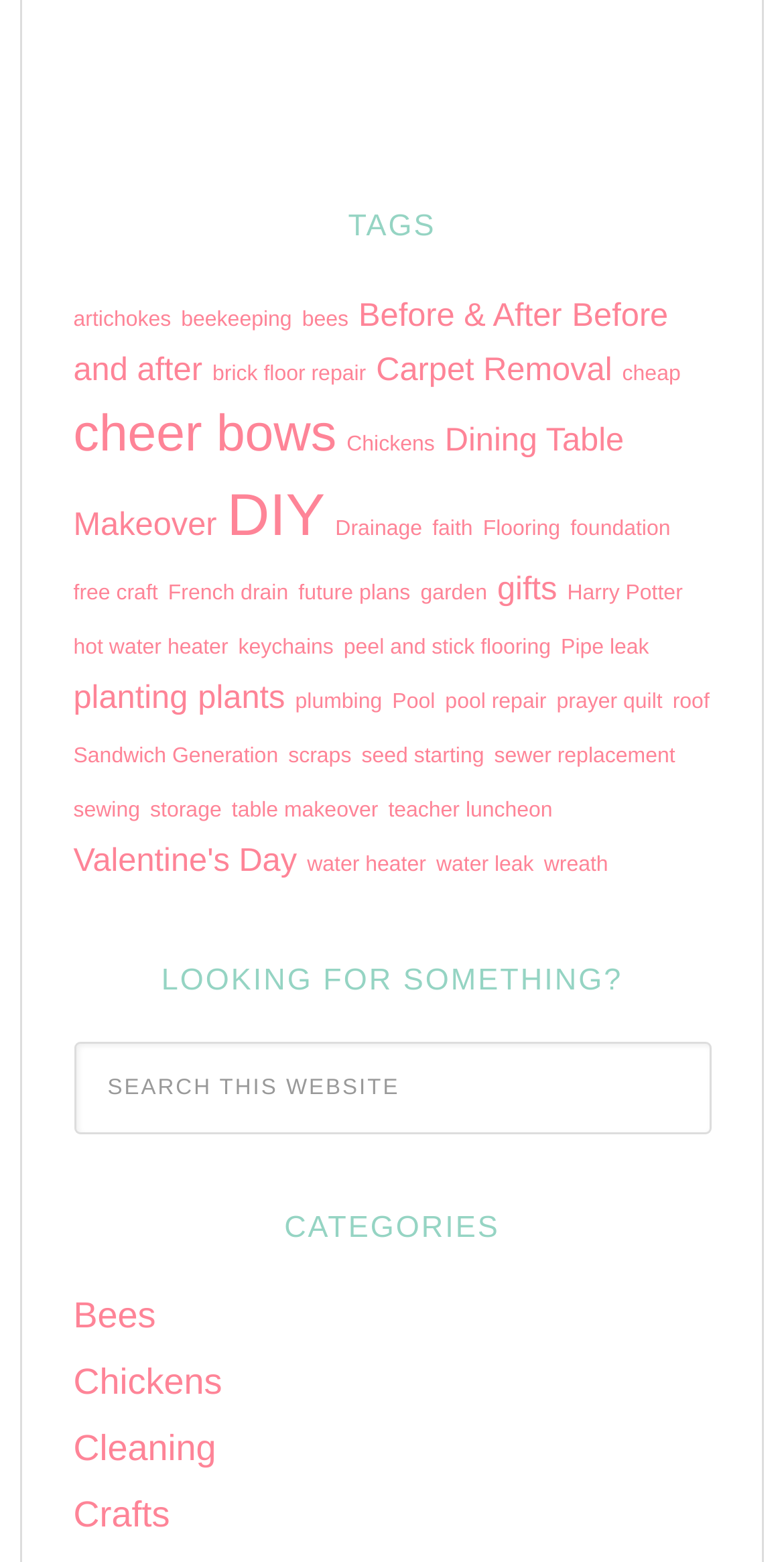Consider the image and give a detailed and elaborate answer to the question: 
What is the first category listed?

The first category listed is 'TAGS' which is a heading element located at the top of the webpage with a bounding box of [0.094, 0.133, 0.906, 0.166].